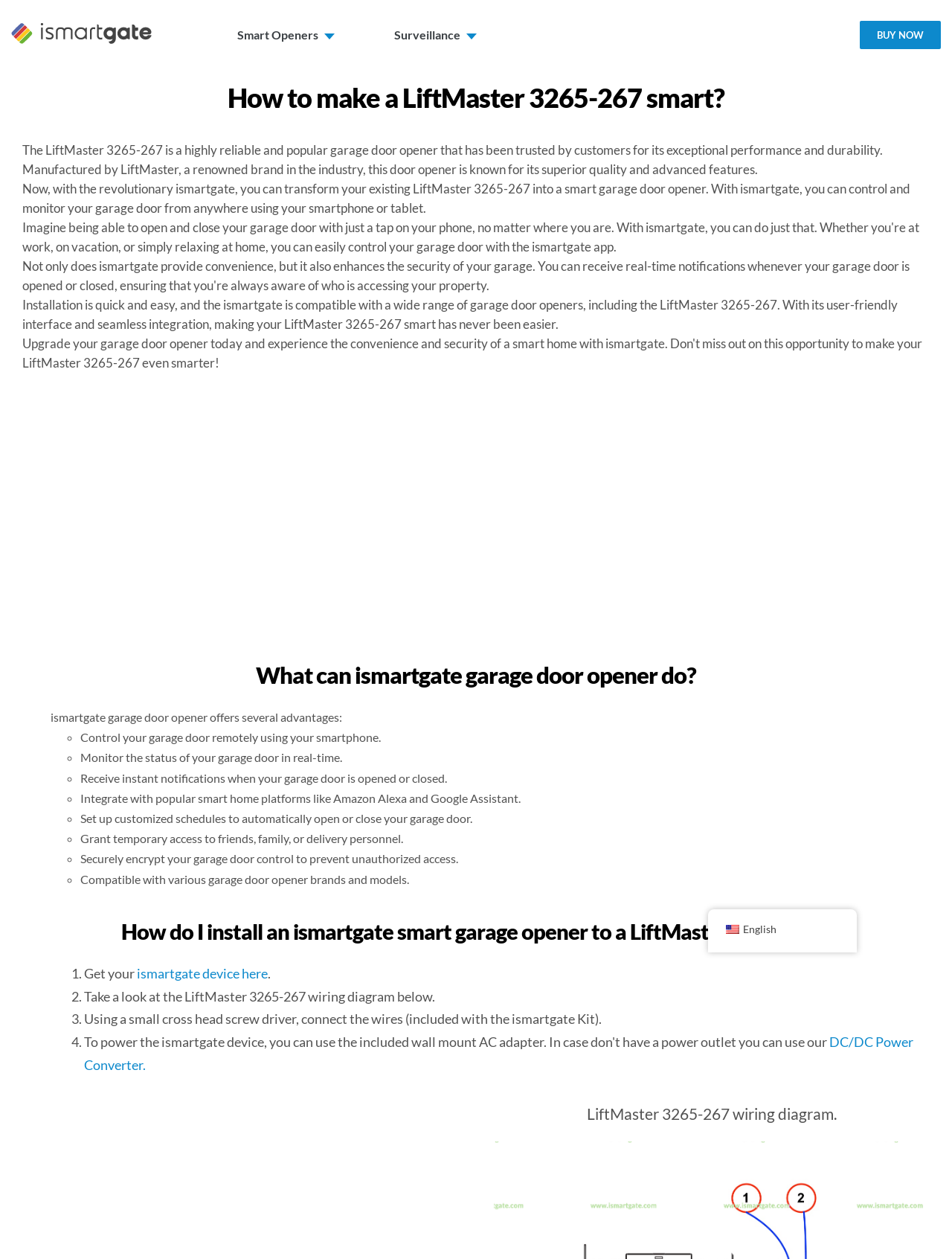Elaborate on the information and visuals displayed on the webpage.

This webpage is about making a LiftMaster 3265-267 garage door opener smart using the ismartgate device. At the top, there is a navigation menu with links to "Smart Openers", "Surveillance", and "BUY NOW". Below the navigation menu, there is a heading that asks "How to make a LiftMaster 3265-267 smart?" followed by a paragraph of text that describes the LiftMaster 3265-267 garage door opener and how it can be transformed into a smart garage door opener using the ismartgate device.

To the right of the text, there is an image related to making a garage door opener smart. Below the image, there is a heading that asks "What can ismartgate garage door opener do?" followed by a list of advantages, including controlling the garage door remotely, monitoring its status in real-time, receiving instant notifications, integrating with smart home platforms, setting up customized schedules, granting temporary access, and securely encrypting garage door control.

Further down the page, there is a heading that asks "How do I install an ismartgate smart garage opener to a LiftMaster 3265-267?" followed by a step-by-step guide with numbered list markers. The guide includes links to get the ismartgate device, a wiring diagram for the LiftMaster 3265-267, and instructions for connecting the wires and using a DC/DC Power Converter.

At the bottom of the page, there is a link to switch the language to English, an image of the English flag, and a notice about the site using cookies with a link to "More info" and a button to "Okay, thank you". There is also a link to "Go to Top" at the bottom right corner of the page.